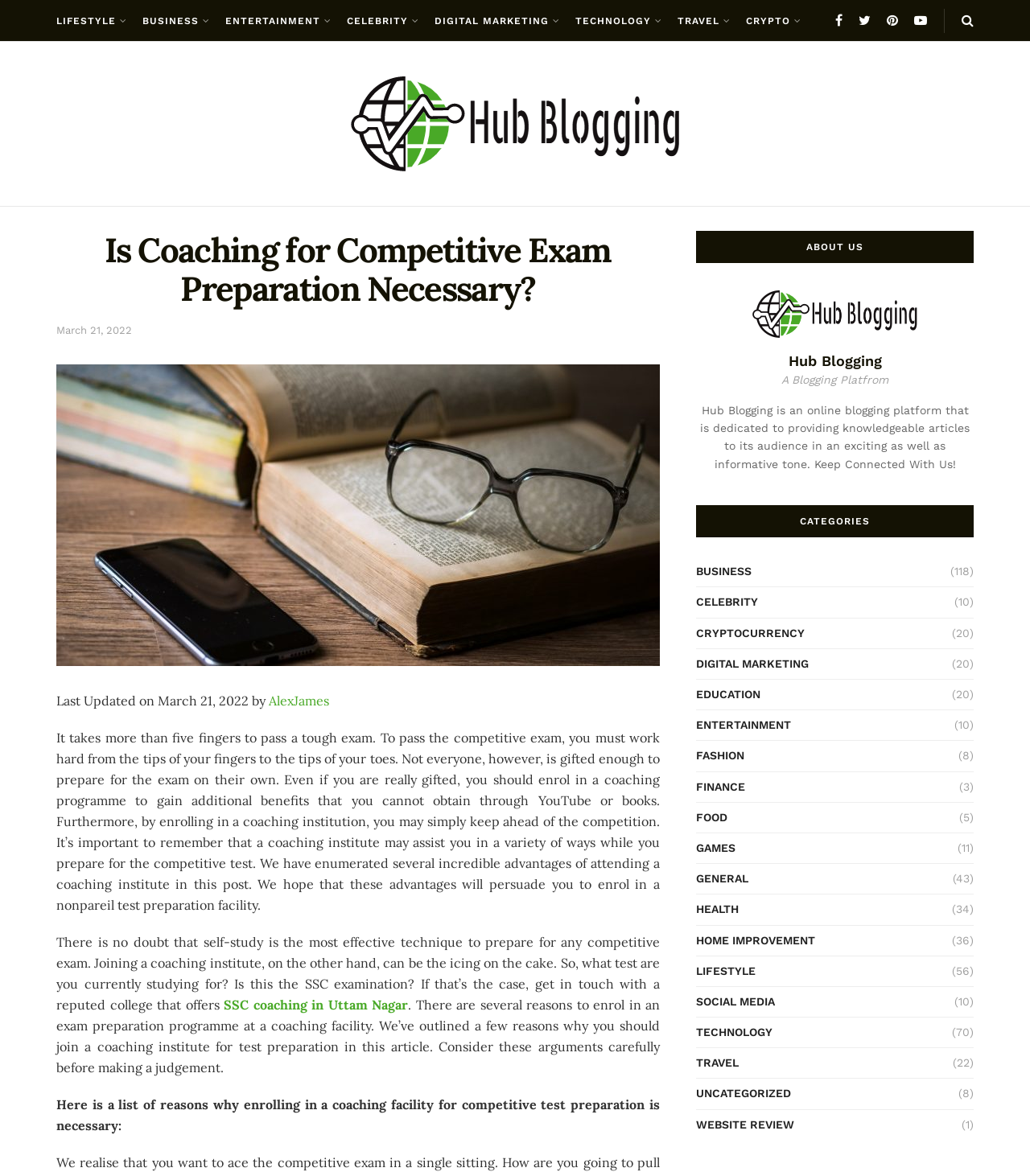Answer briefly with one word or phrase:
What is the topic of the article?

Competitive Exam Preparation